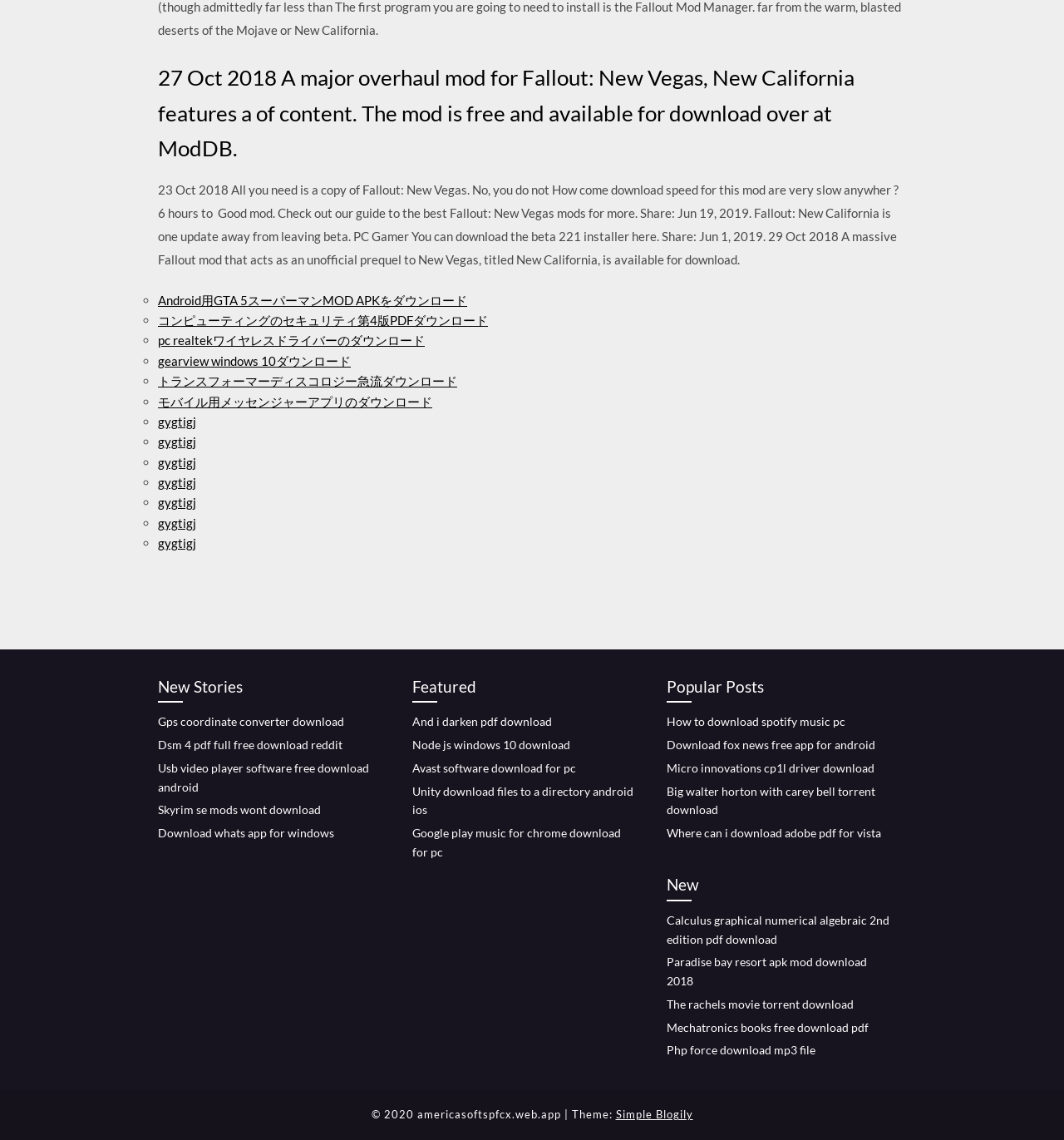Highlight the bounding box coordinates of the element you need to click to perform the following instruction: "Check out Featured posts."

[0.388, 0.591, 0.598, 0.617]